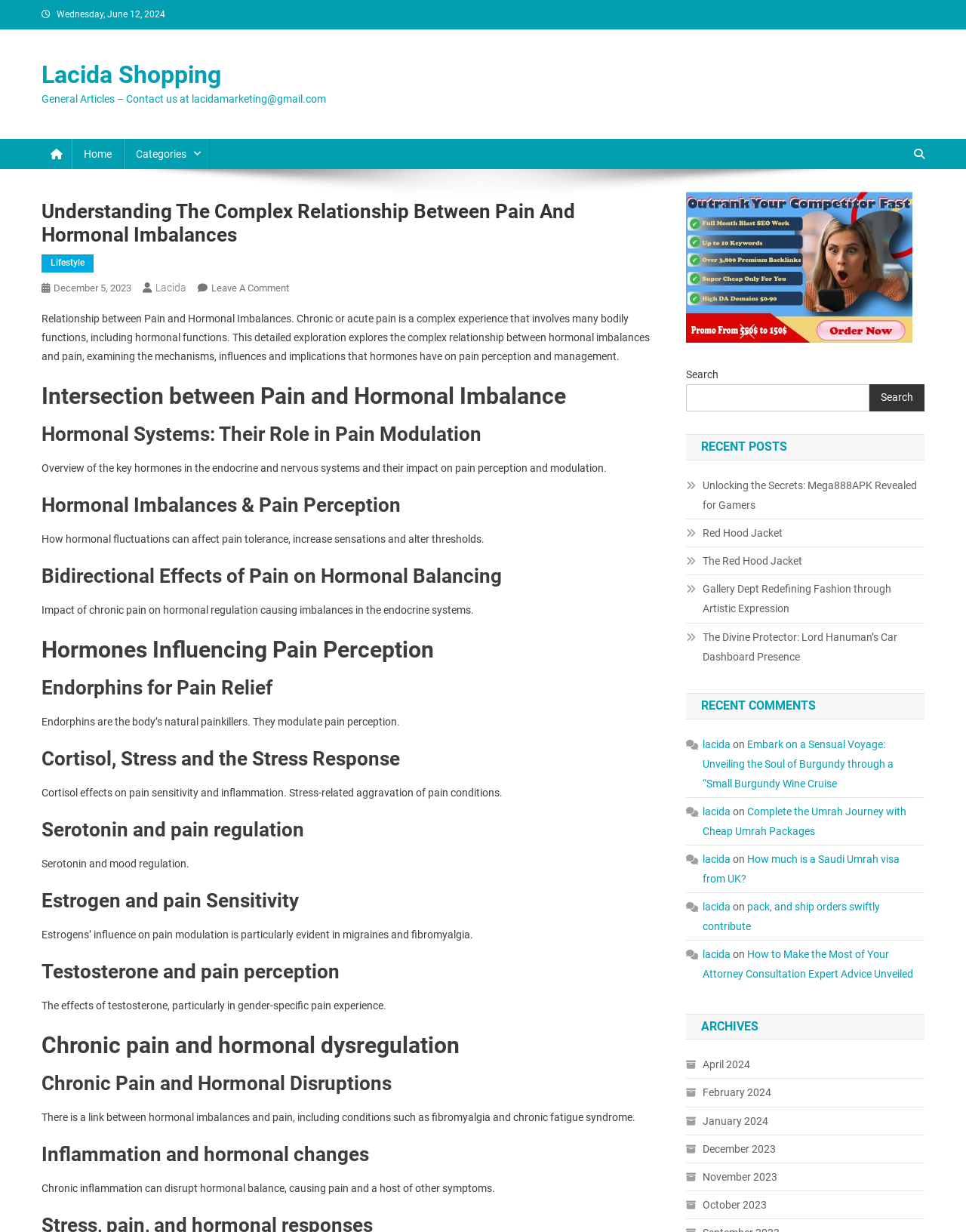Determine the bounding box coordinates of the region to click in order to accomplish the following instruction: "Search for something". Provide the coordinates as four float numbers between 0 and 1, specifically [left, top, right, bottom].

[0.71, 0.312, 0.9, 0.334]